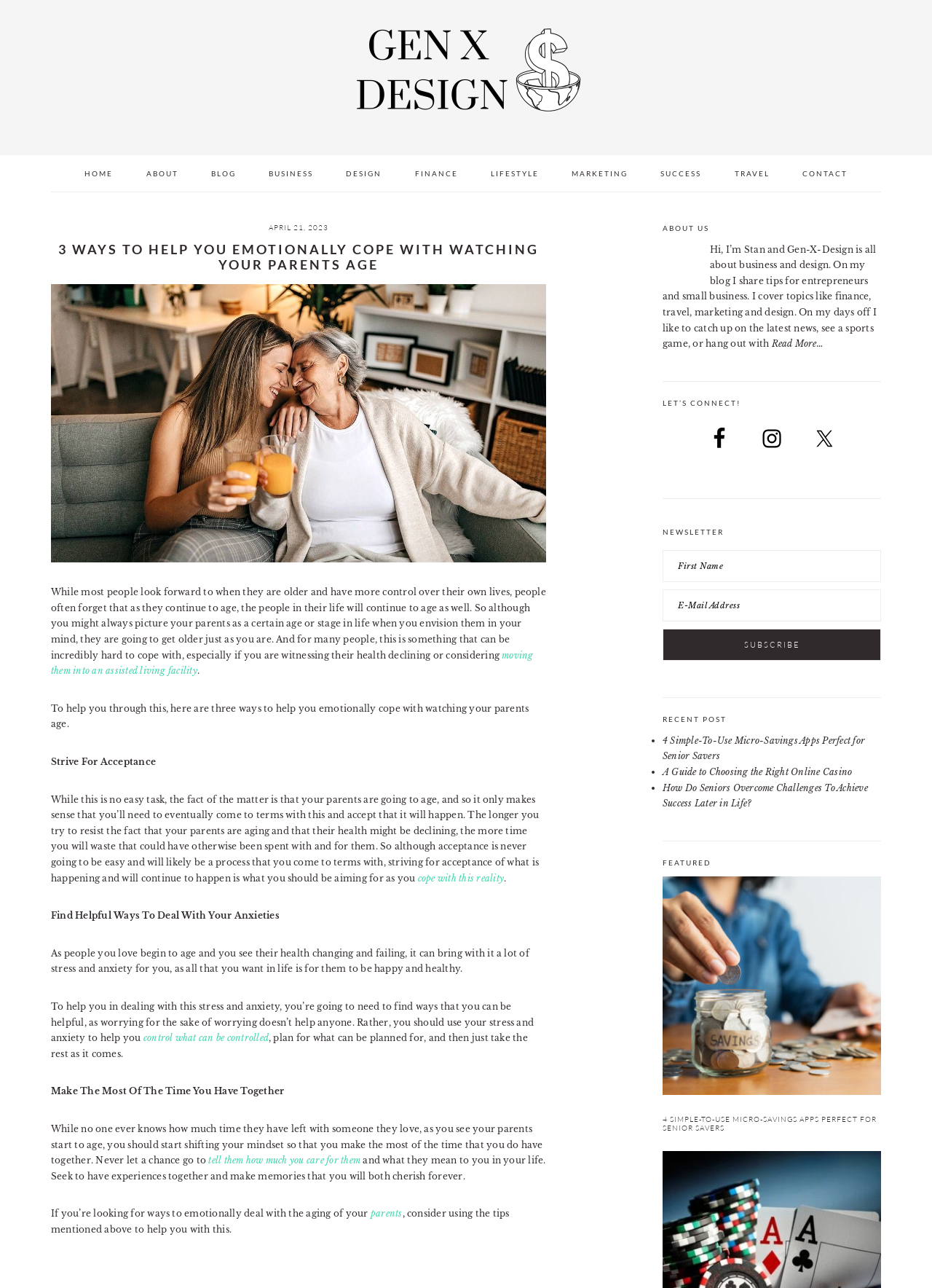Determine the bounding box coordinates of the clickable area required to perform the following instruction: "Visit the 'ABOUT' page". The coordinates should be represented as four float numbers between 0 and 1: [left, top, right, bottom].

[0.14, 0.12, 0.207, 0.149]